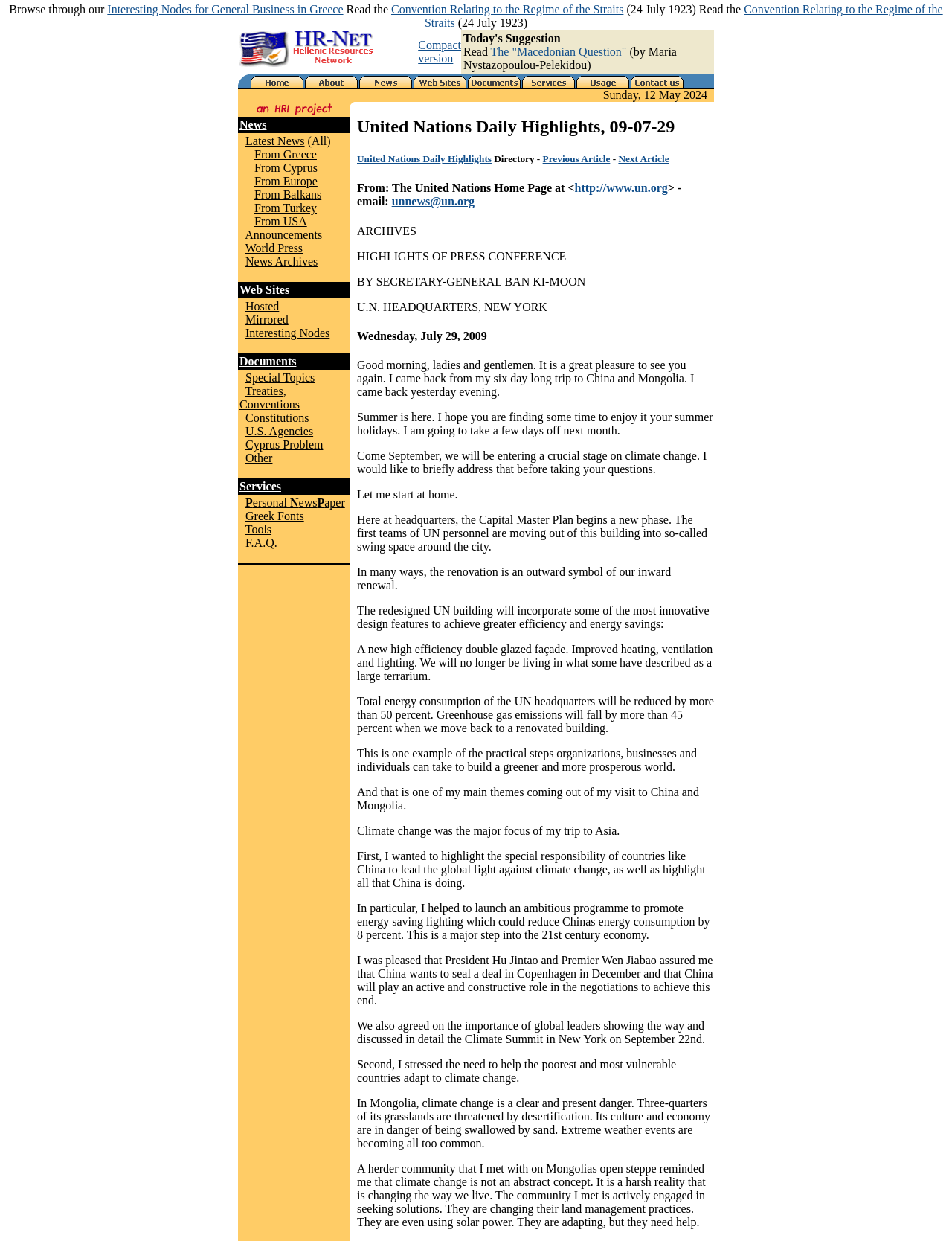Describe every aspect of the webpage comprehensively.

The webpage is titled "United Nations Daily Highlights, 09-07-29". At the top, there is a section with a few links and text, including "Browse through our", "Interesting Nodes for General Business in Greece", and "Read the Convention Relating to the Regime of the Straits". 

Below this section, there is a table with three columns. The first column contains a link to "HR-Net - Hellenic Resources Network" with an accompanying image. The second column has a link to "Compact version". The third column has a suggestion to read "The Macedonian Question" by Maria Nystazopoulou-Pelekidou, which is a link.

Underneath this table, there is another table with two rows. The first row has an image and a series of links to different sections of the website, including "Home", "About HR-Net", "News", "Web Sites", "Documents", "Online Help", "Usage Information", and "Contact us". Each link has an accompanying image. The second row has another image.

The next section has a table with three rows. The first row has a date, "Sunday, 12 May 2024", and an image. The second row has two images. The third row has a table with several links to news categories, including "Latest News", "From Greece", "From Cyprus", "From Europe", "From Balkans", "From Turkey", "From USA", "Announcements", "World Press", and "News Archives". 

Finally, there is another table with three rows. The first row has a link to "News". The second row has a section with several links to news categories, similar to the previous table. The third row has a link to "Web Sites".